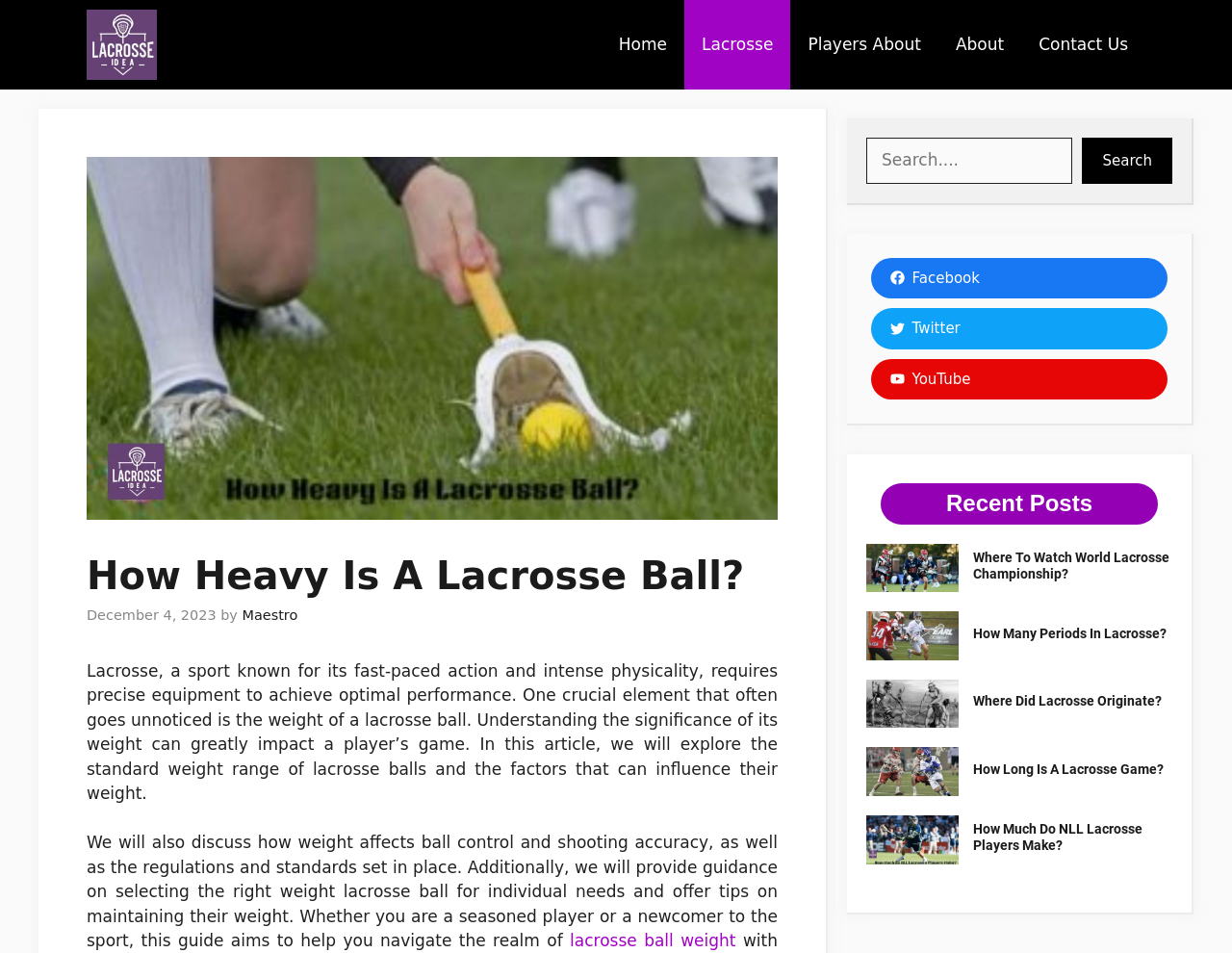Please locate and generate the primary heading on this webpage.

How Heavy Is A Lacrosse Ball?